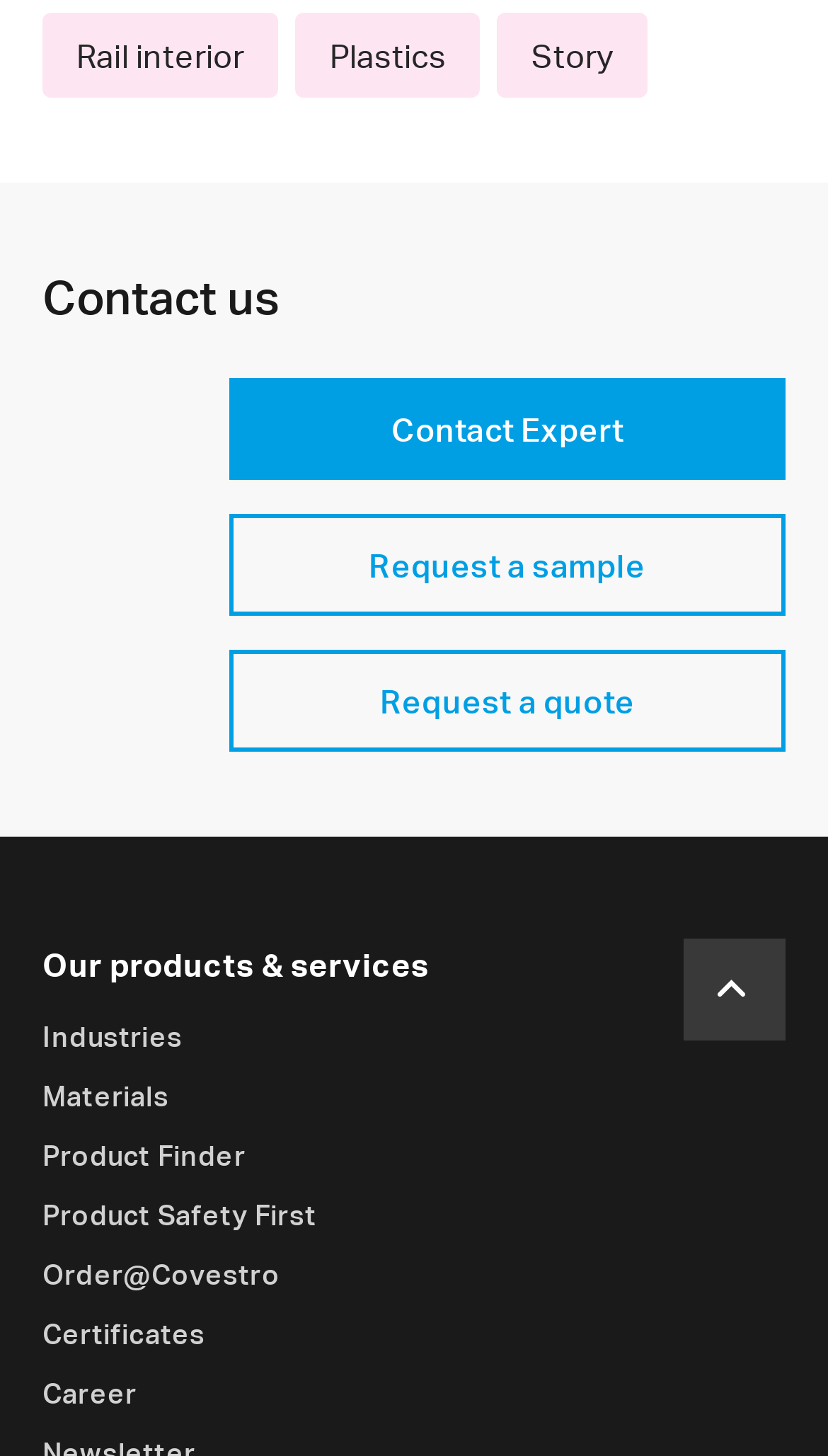Answer the question in one word or a short phrase:
What is the icon name of the button with the bounding box coordinate [0.826, 0.645, 0.949, 0.715]?

